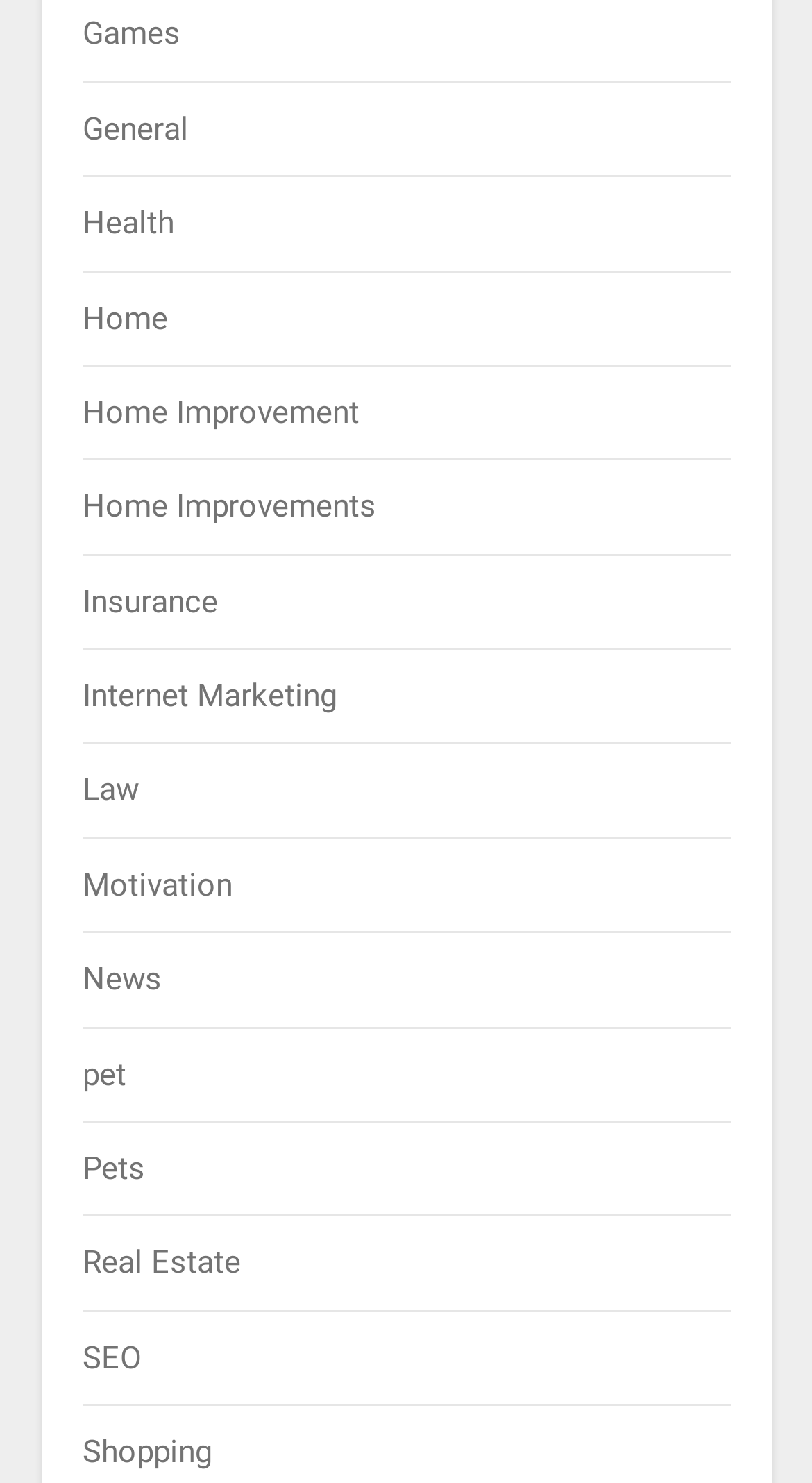Pinpoint the bounding box coordinates of the clickable area necessary to execute the following instruction: "Click on Games". The coordinates should be given as four float numbers between 0 and 1, namely [left, top, right, bottom].

[0.101, 0.01, 0.222, 0.036]